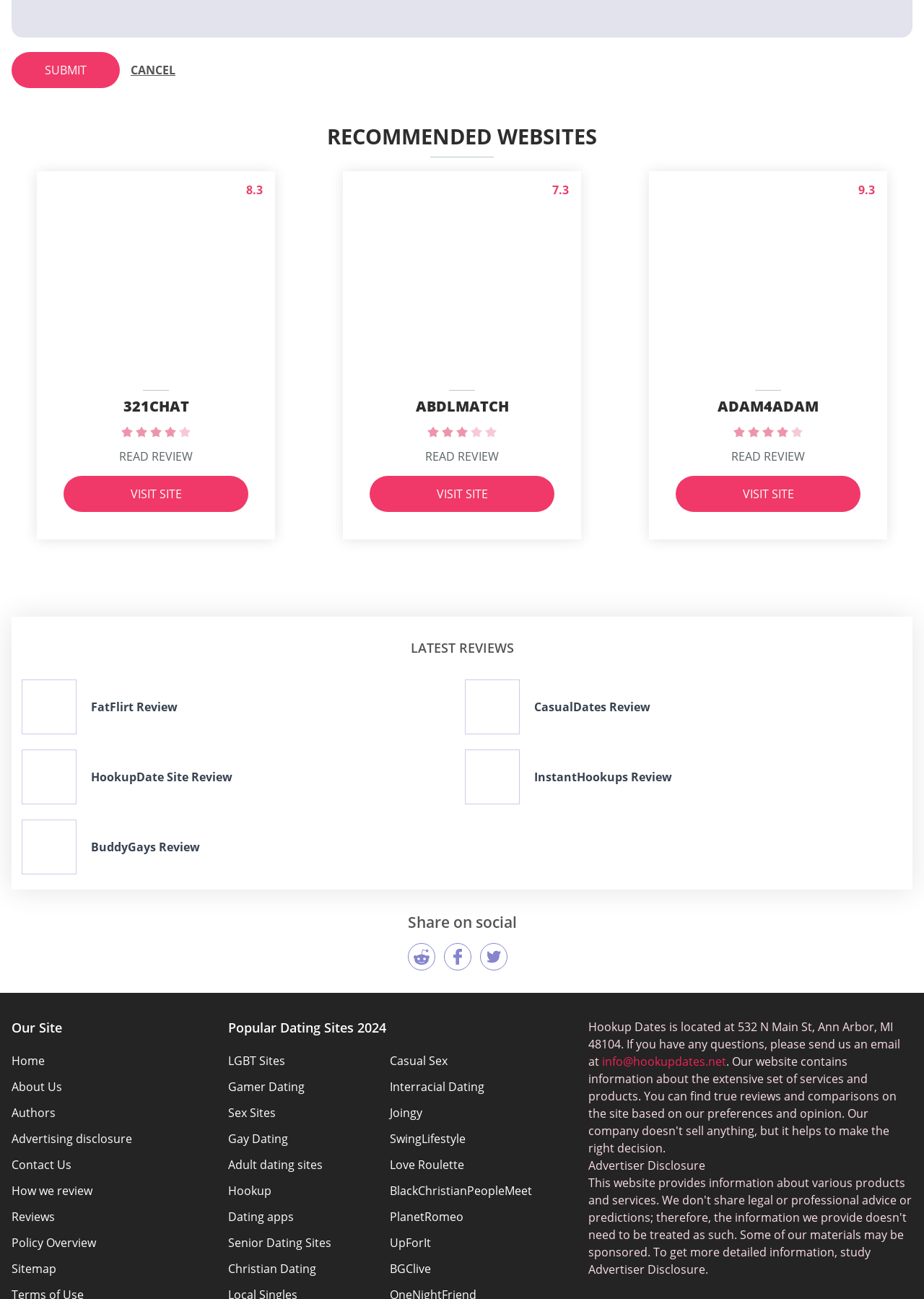What is the name of the first link under 'LATEST REVIEWS'?
Kindly answer the question with as much detail as you can.

I looked at the 'LATEST REVIEWS' section and found the first link, which is labeled 'FatFlirt'. This link is accompanied by an image of the FatFlirt logo.